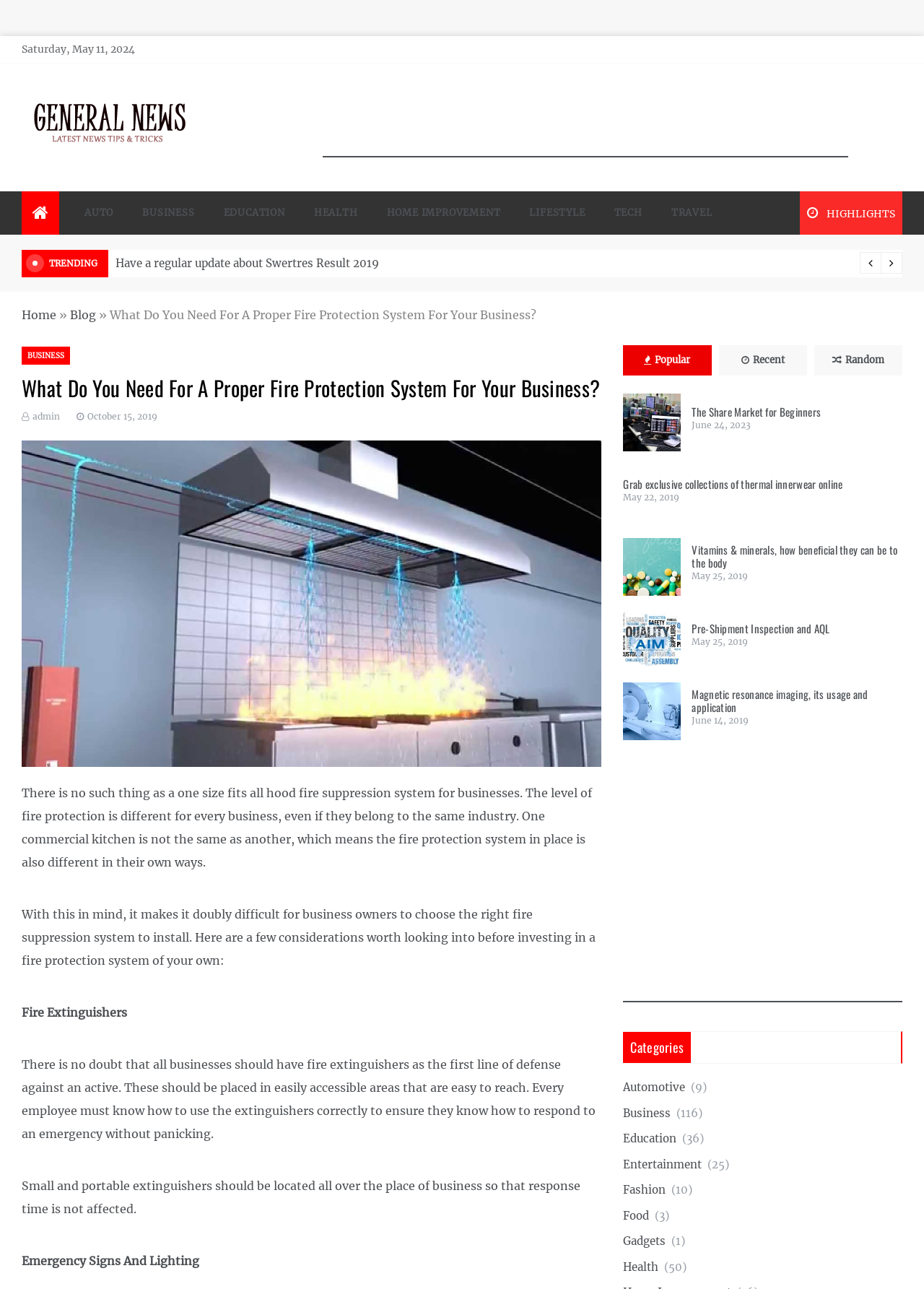Using the description "Home Improvement", predict the bounding box of the relevant HTML element.

[0.403, 0.148, 0.557, 0.182]